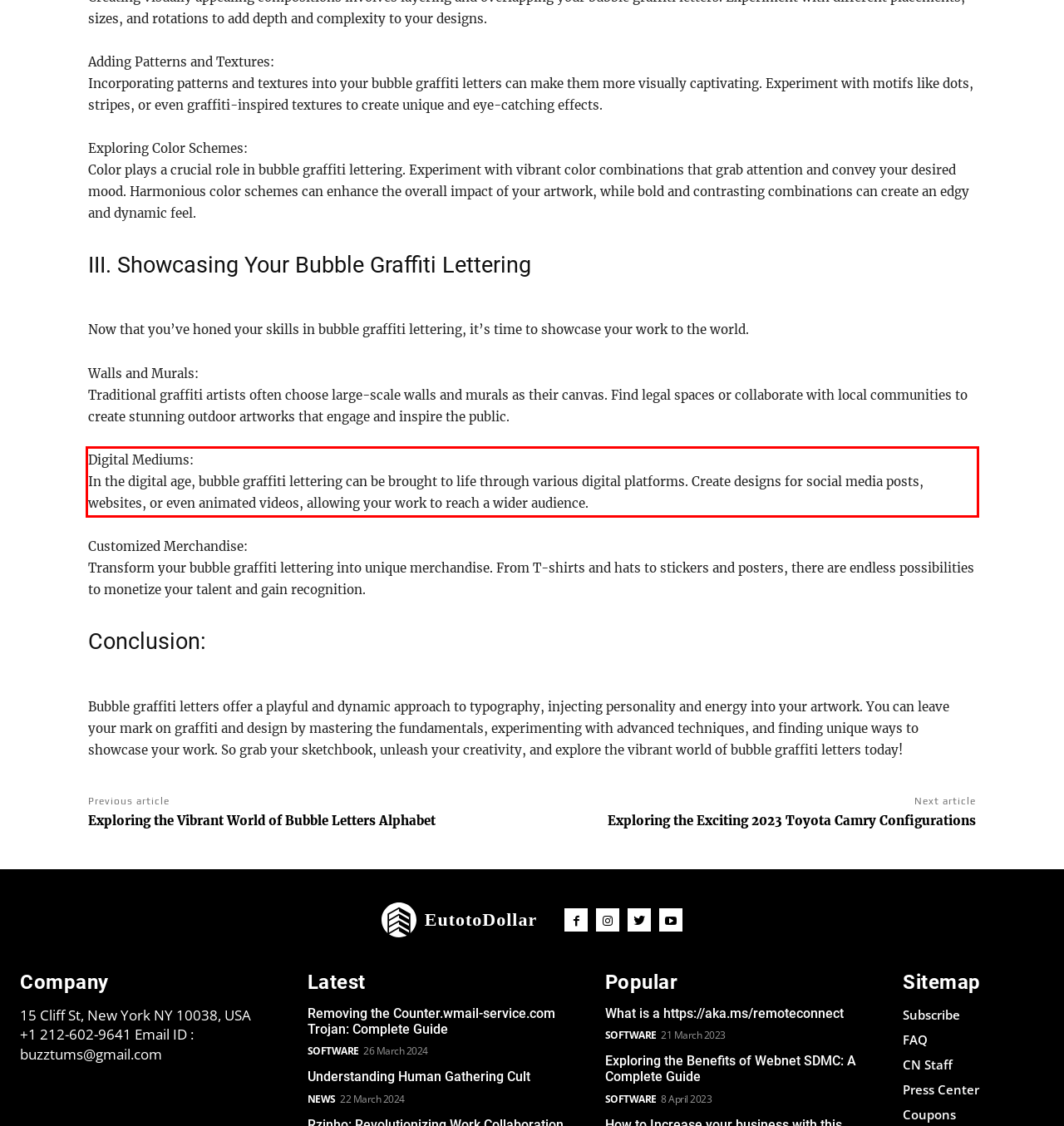Please examine the screenshot of the webpage and read the text present within the red rectangle bounding box.

Digital Mediums: In the digital age, bubble graffiti lettering can be brought to life through various digital platforms. Create designs for social media posts, websites, or even animated videos, allowing your work to reach a wider audience.